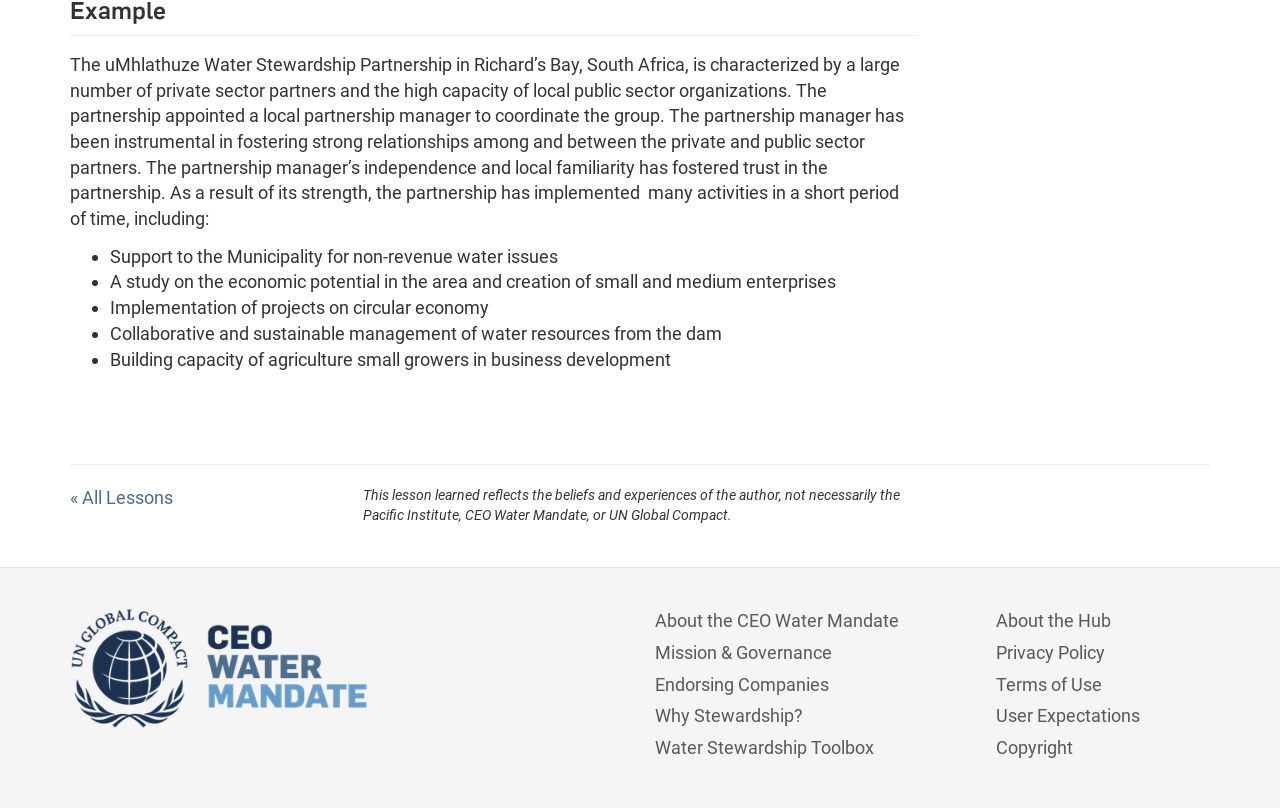Provide the bounding box coordinates of the HTML element this sentence describes: "About the CEO Water Mandate". The bounding box coordinates consist of four float numbers between 0 and 1, i.e., [left, top, right, bottom].

[0.512, 0.755, 0.702, 0.781]